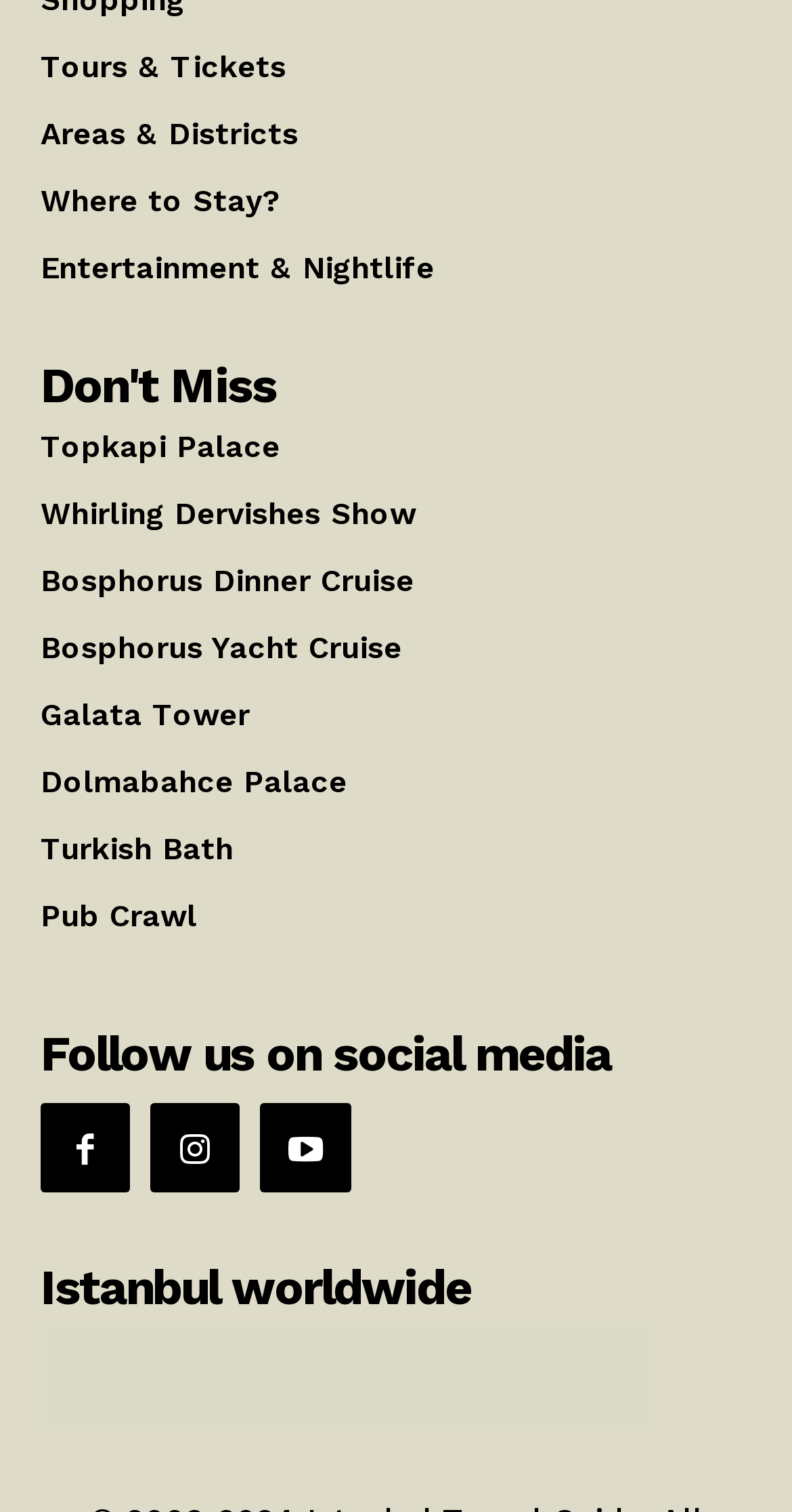Using floating point numbers between 0 and 1, provide the bounding box coordinates in the format (top-left x, top-left y, bottom-right x, bottom-right y). Locate the UI element described here: Dolmabahce Palace

[0.051, 0.506, 0.949, 0.53]